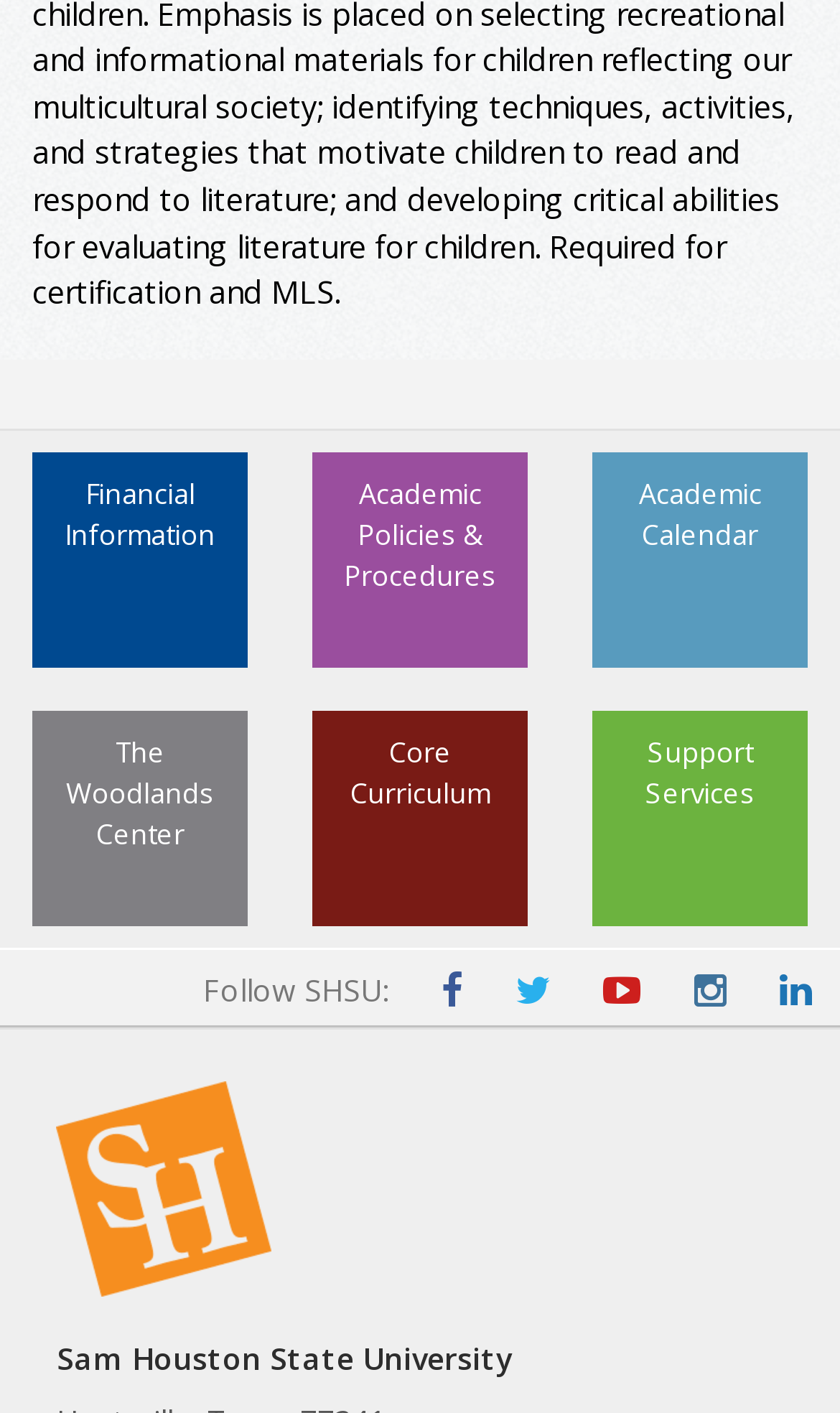How many links are there in the top section?
Please ensure your answer to the question is detailed and covers all necessary aspects.

I counted the number of links in the top section of the webpage, which are 'Academic Calendar', 'Academic Policies & Procedures', 'Financial Information', 'Support Services', 'Core Curriculum', and 'The Woodlands Center'. There are 6 links in total.